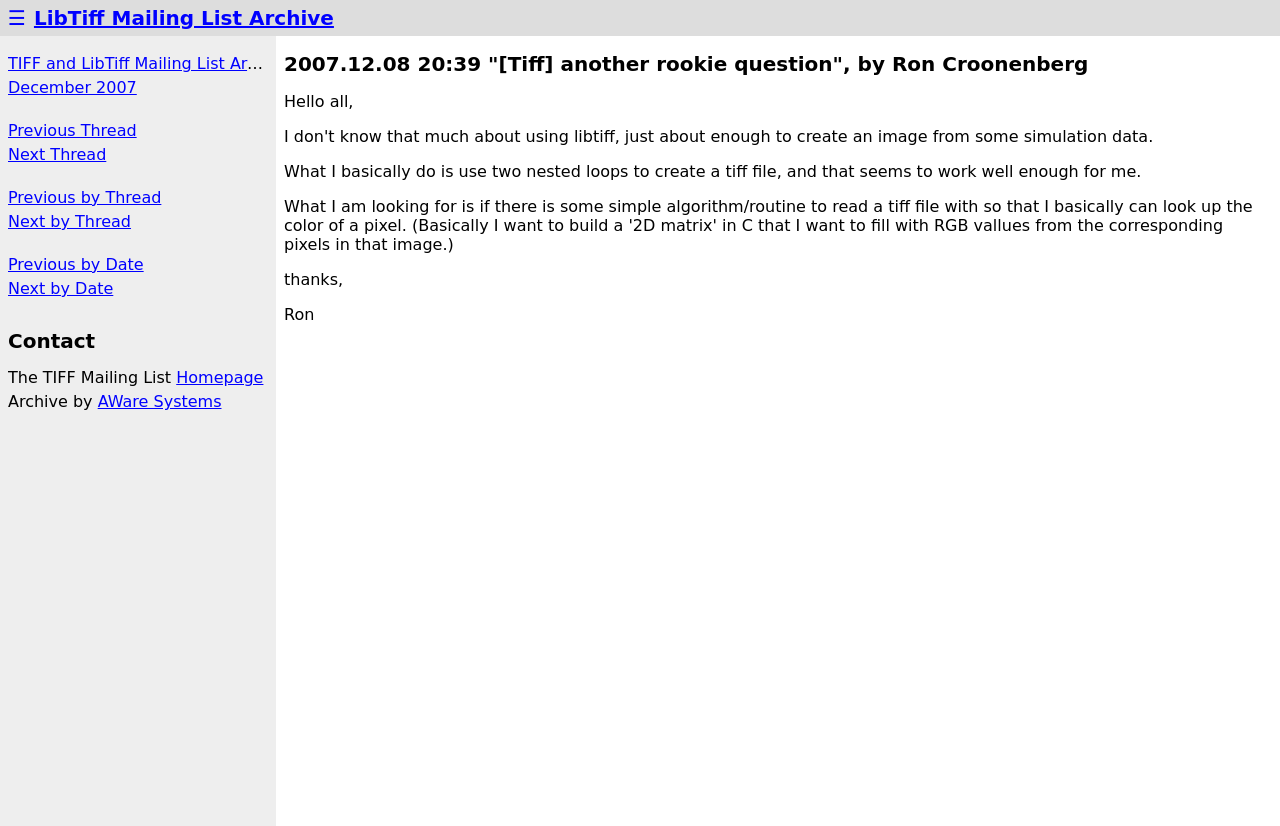Determine the bounding box for the UI element as described: "Previous by Date". The coordinates should be represented as four float numbers between 0 and 1, formatted as [left, top, right, bottom].

[0.006, 0.309, 0.112, 0.332]